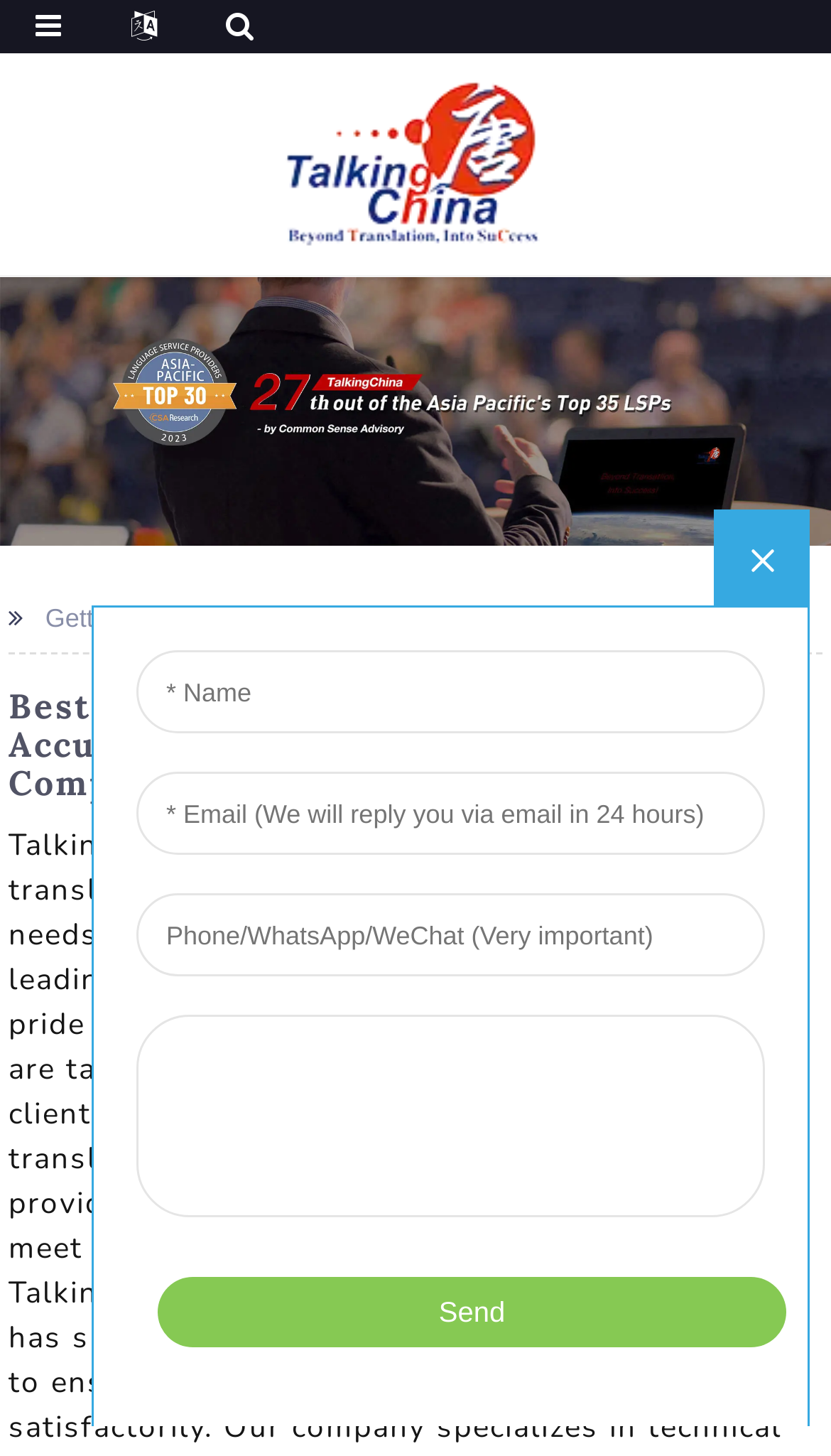Articulate a detailed summary of the webpage's content and design.

The webpage is about a Chinese translation company, highlighting its reliable services and excellent customer support. At the top-left corner, there is a figure element, which contains a link with an image of the company's logo, "talking". 

Below the logo, there are two links, one on the left side and the other on the right side. The left link is an image with the text "英文站pc", which seems to be a language switch option. The right link is not described, but it's positioned near the center of the page.

Moving down the page, there are two static text elements, "Getting started" and "Chinese Translation Company", placed side by side, with the latter being more prominent. 

Underneath these text elements, there is a prominent heading that spans almost the entire width of the page, stating "Best Chinese Translation Company For Accurate And Affordable Services - Company Name". This heading is likely the main title of the webpage.

Finally, there is an iframe that occupies most of the bottom section of the page, but its content is not described.